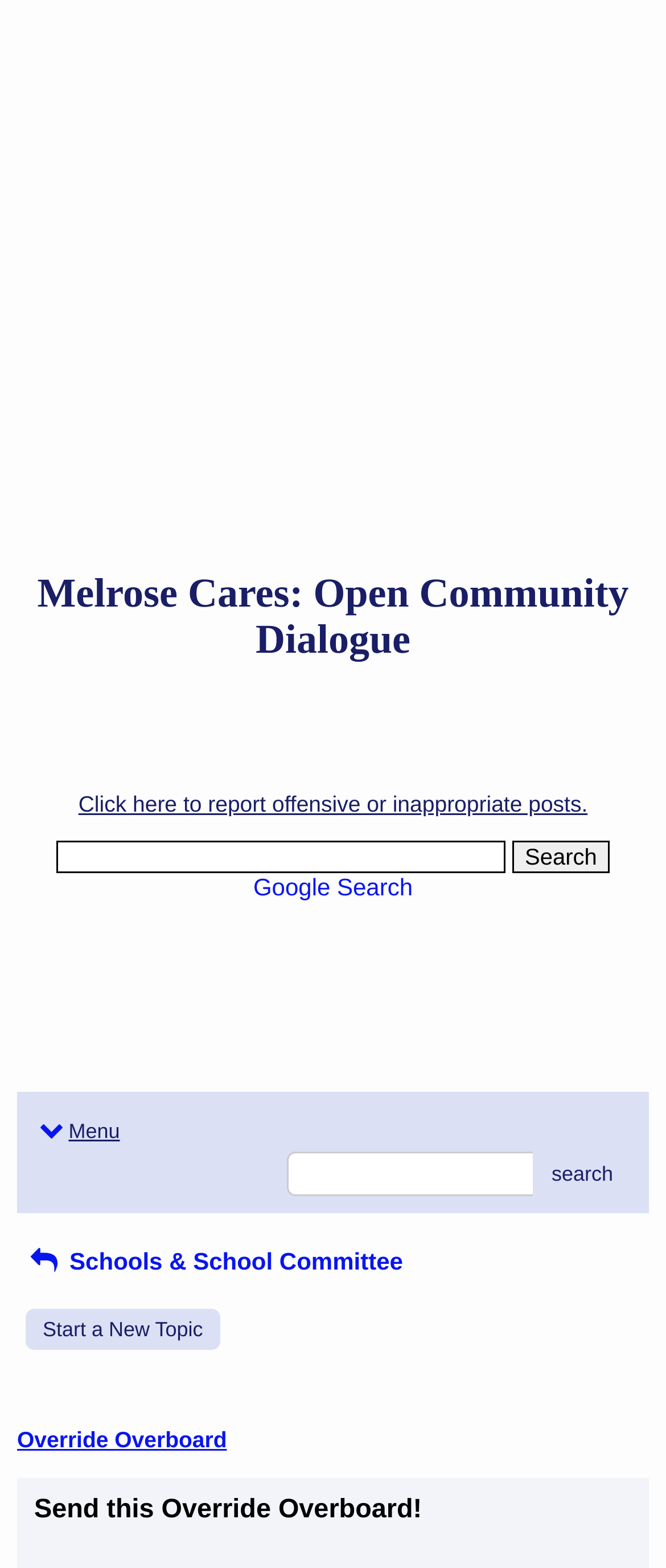Please locate the clickable area by providing the bounding box coordinates to follow this instruction: "Search using Google".

[0.77, 0.536, 0.914, 0.557]